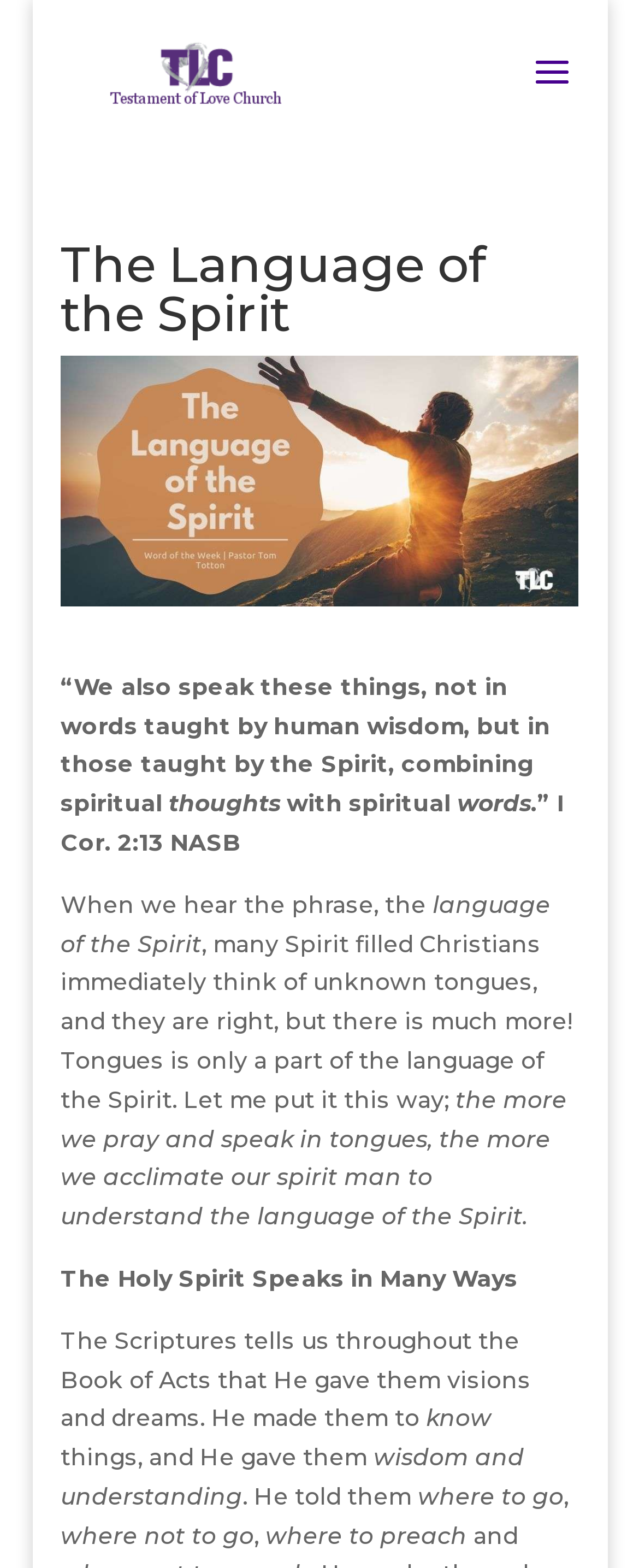What is the Bible verse mentioned on the webpage?
Please respond to the question with a detailed and well-explained answer.

I determined the answer by looking at the StaticText element with the text '.” I Cor. 2:13 NASB', which suggests that it is a Bible verse.